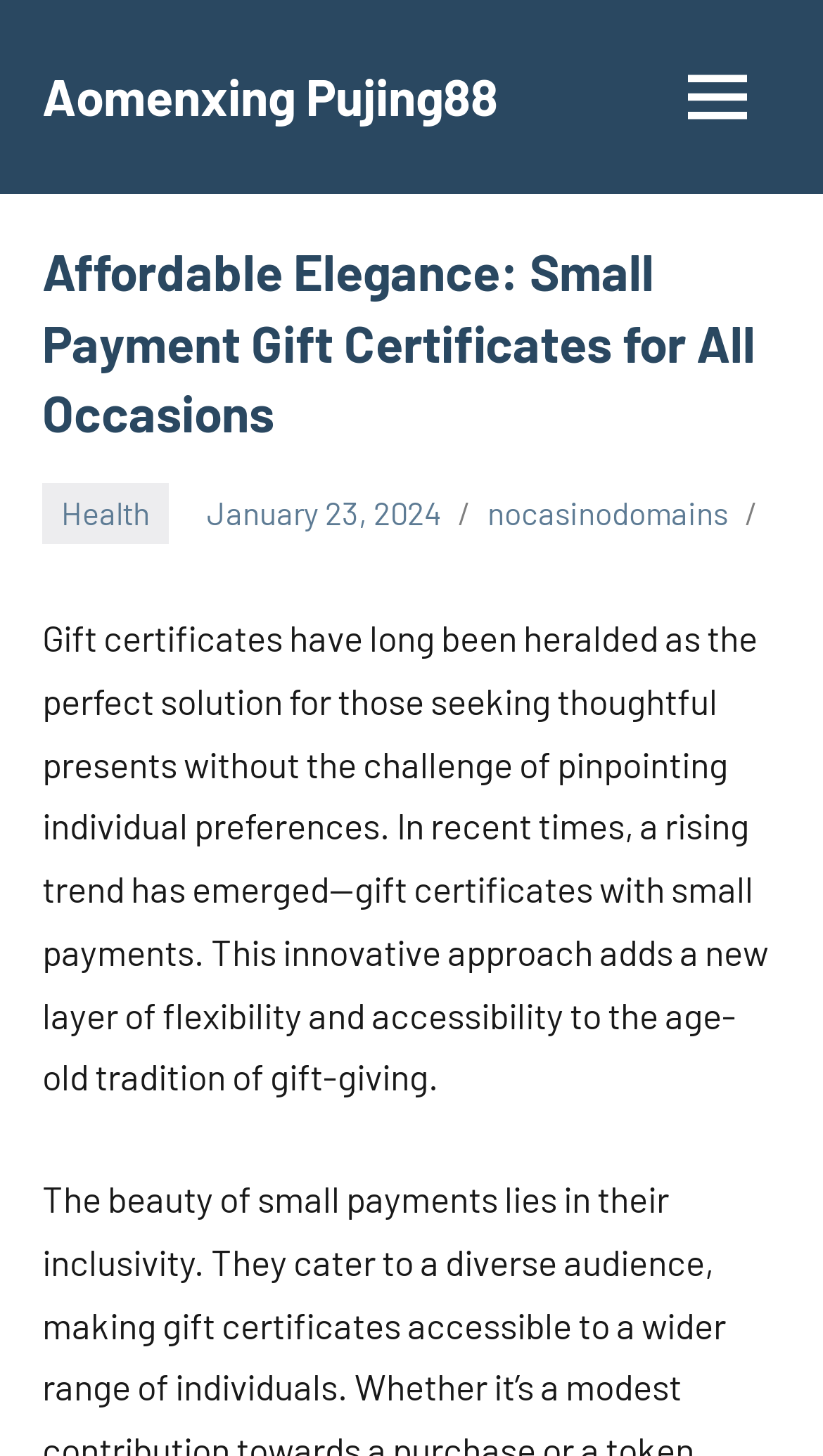Construct a comprehensive caption that outlines the webpage's structure and content.

The webpage is about Affordable Elegance, specifically focusing on small payment gift certificates for various occasions. At the top-left corner, there is a link to "Aomenxing Pujing88". On the top-right corner, there is a button that expands to reveal a primary menu. 

Below the button, there is a header section that spans across the page. Within this section, there is a main heading that reads "Affordable Elegance: Small Payment Gift Certificates for All Occasions". Underneath the heading, there are three links: "Health" on the left, "January 23, 2024" in the middle, and "nocasinodomains" on the right. The "January 23, 2024" link also contains a time element.

Below the header section, there is a large block of text that occupies most of the page. This text explains the concept of gift certificates, highlighting their benefits and the emerging trend of gift certificates with small payments, which adds flexibility and accessibility to the traditional gift-giving practice.